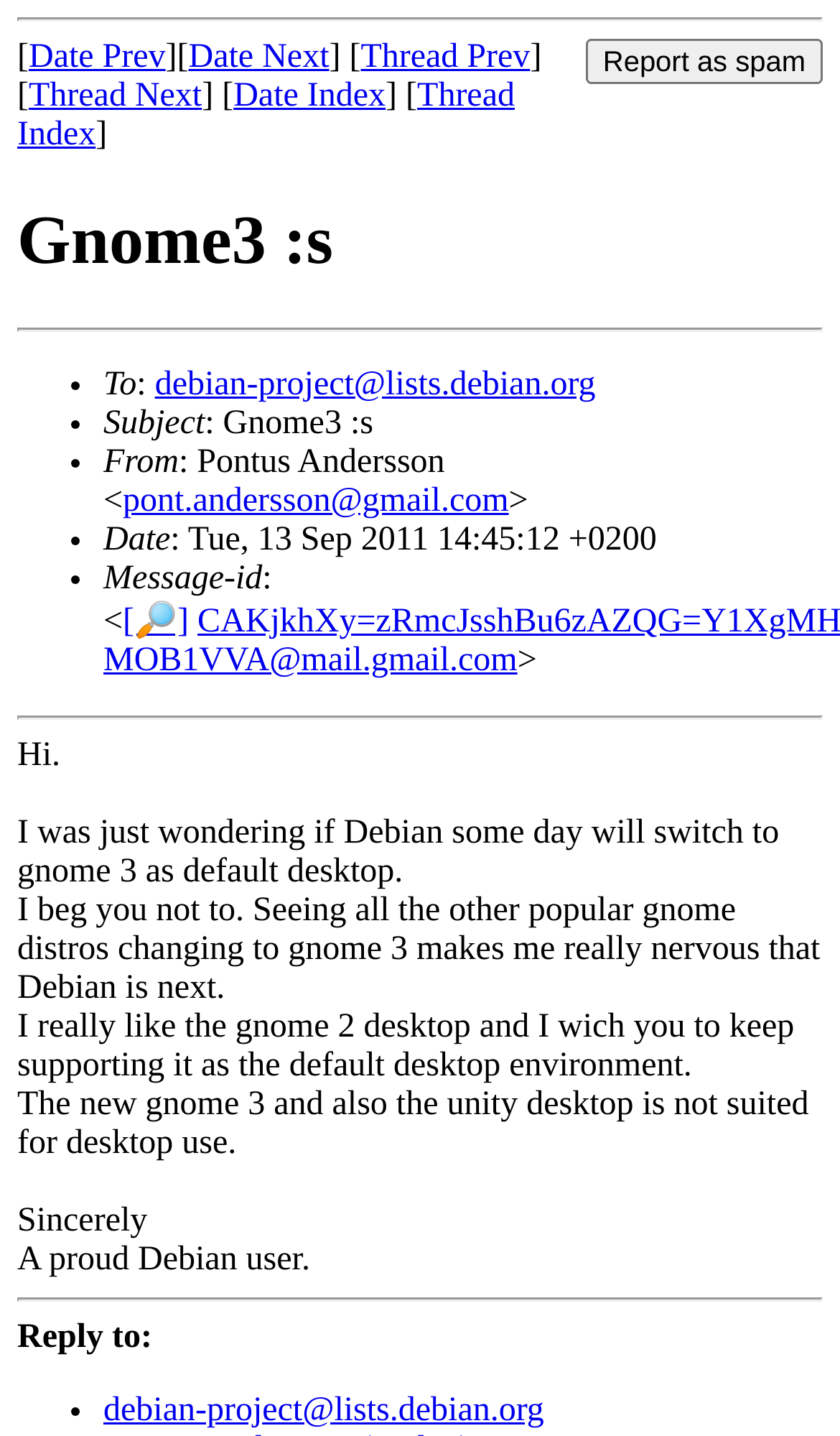How many links are there in the email header? Examine the screenshot and reply using just one word or a brief phrase.

5